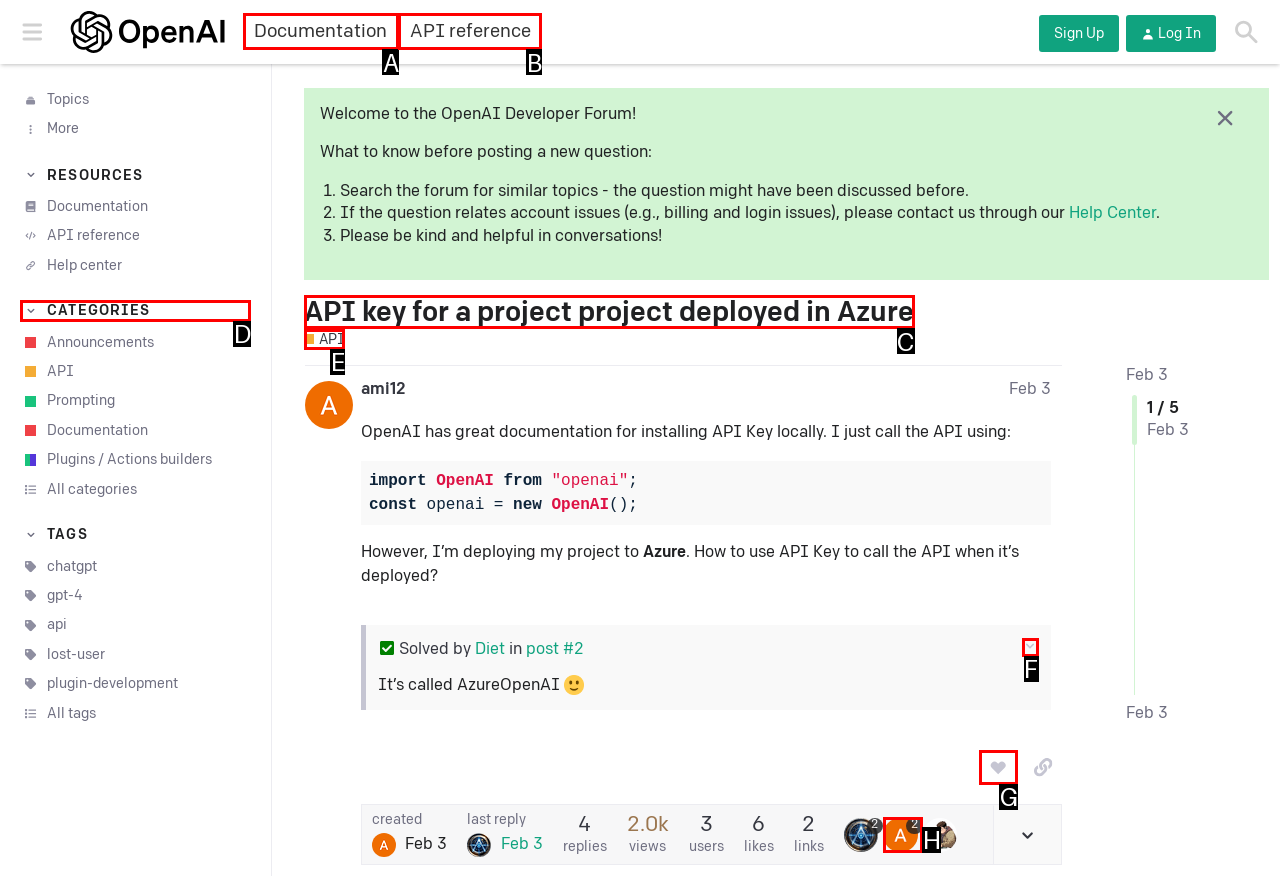Based on the choices marked in the screenshot, which letter represents the correct UI element to perform the task: Expand the 'CATEGORIES' section?

D